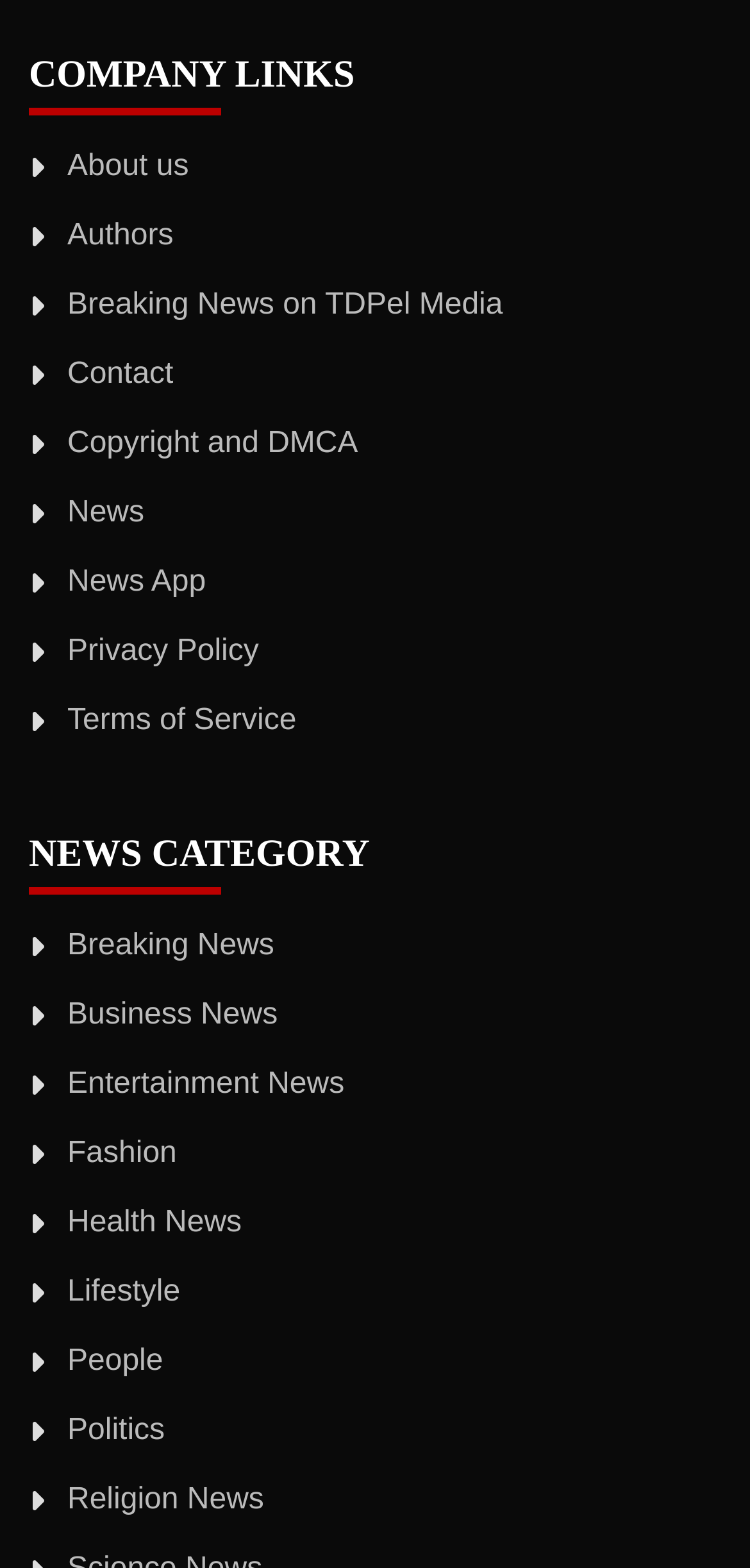Please indicate the bounding box coordinates of the element's region to be clicked to achieve the instruction: "View Breaking News". Provide the coordinates as four float numbers between 0 and 1, i.e., [left, top, right, bottom].

[0.09, 0.592, 0.366, 0.613]